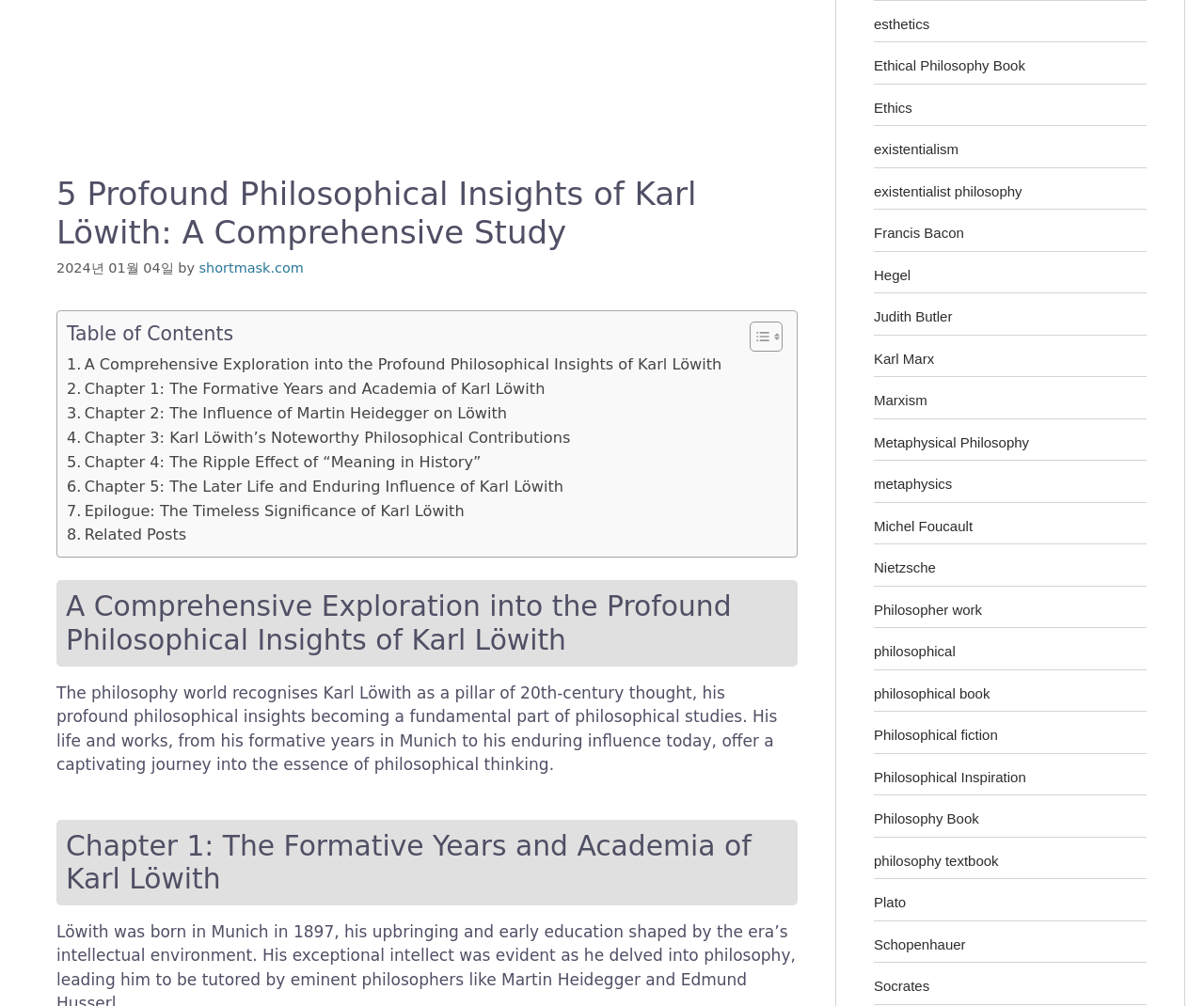Find the bounding box of the UI element described as follows: "Philosophy Book".

[0.726, 0.806, 0.813, 0.821]